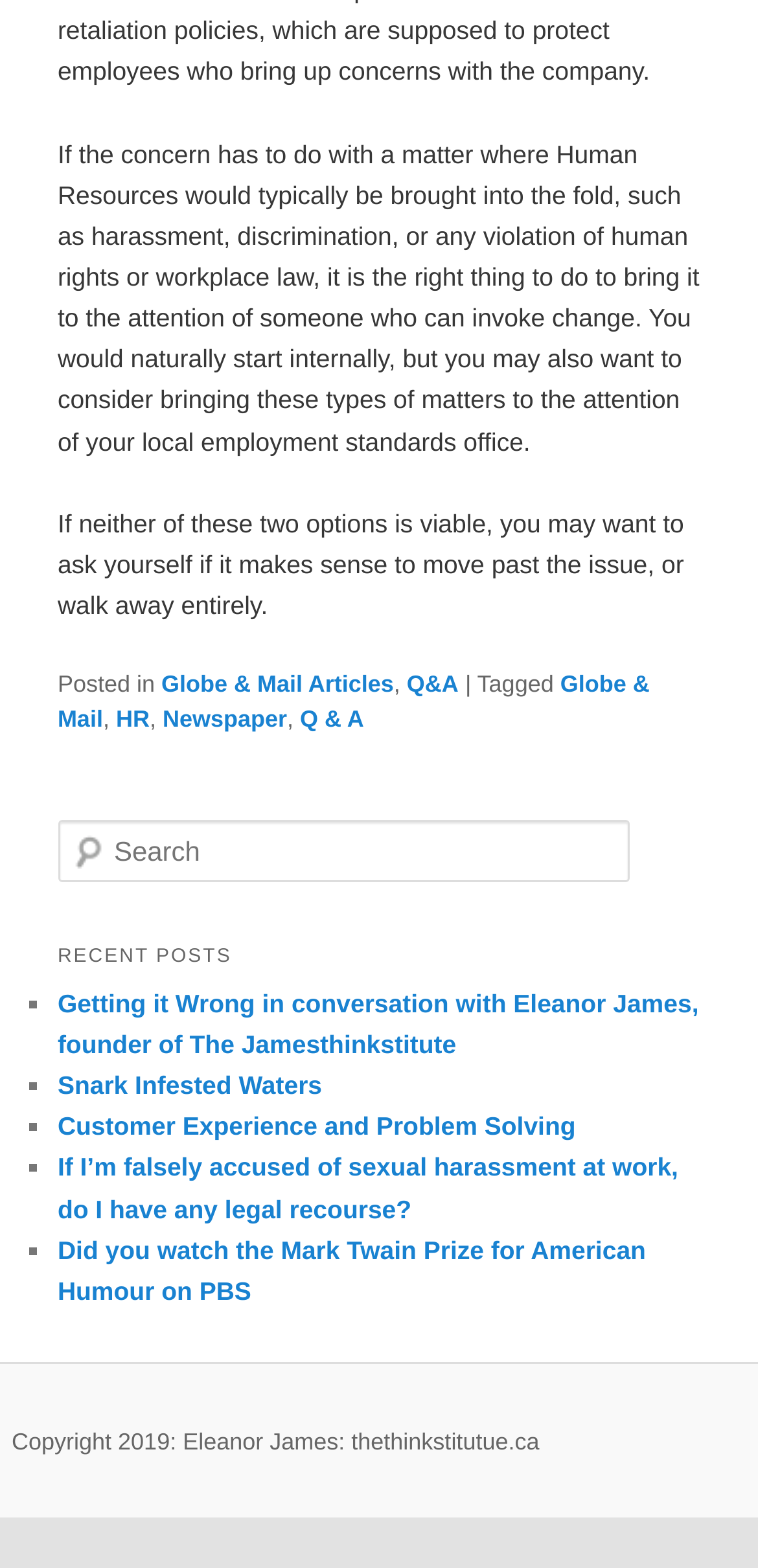Identify the coordinates of the bounding box for the element that must be clicked to accomplish the instruction: "Read the article 'Getting it Wrong in conversation with Eleanor James, founder of The Jamesthinkstitute'".

[0.076, 0.631, 0.922, 0.675]